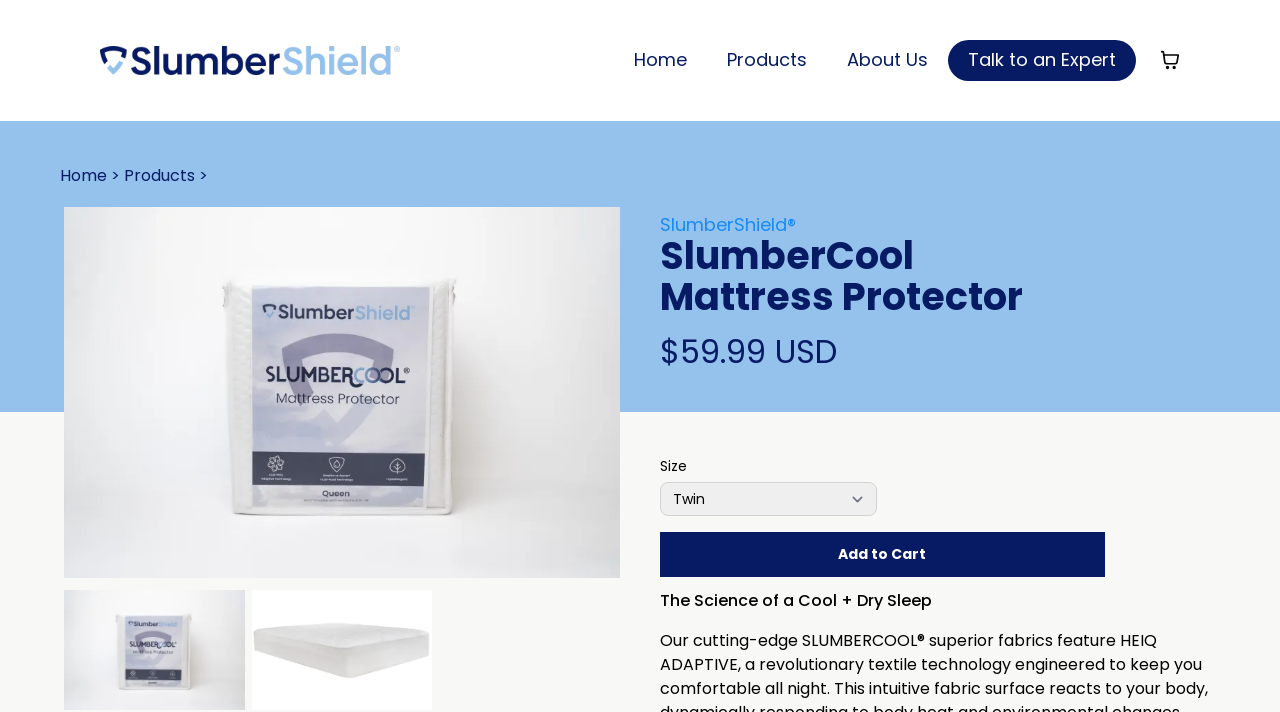Identify the bounding box coordinates of the HTML element based on this description: "Home >".

[0.047, 0.23, 0.094, 0.263]